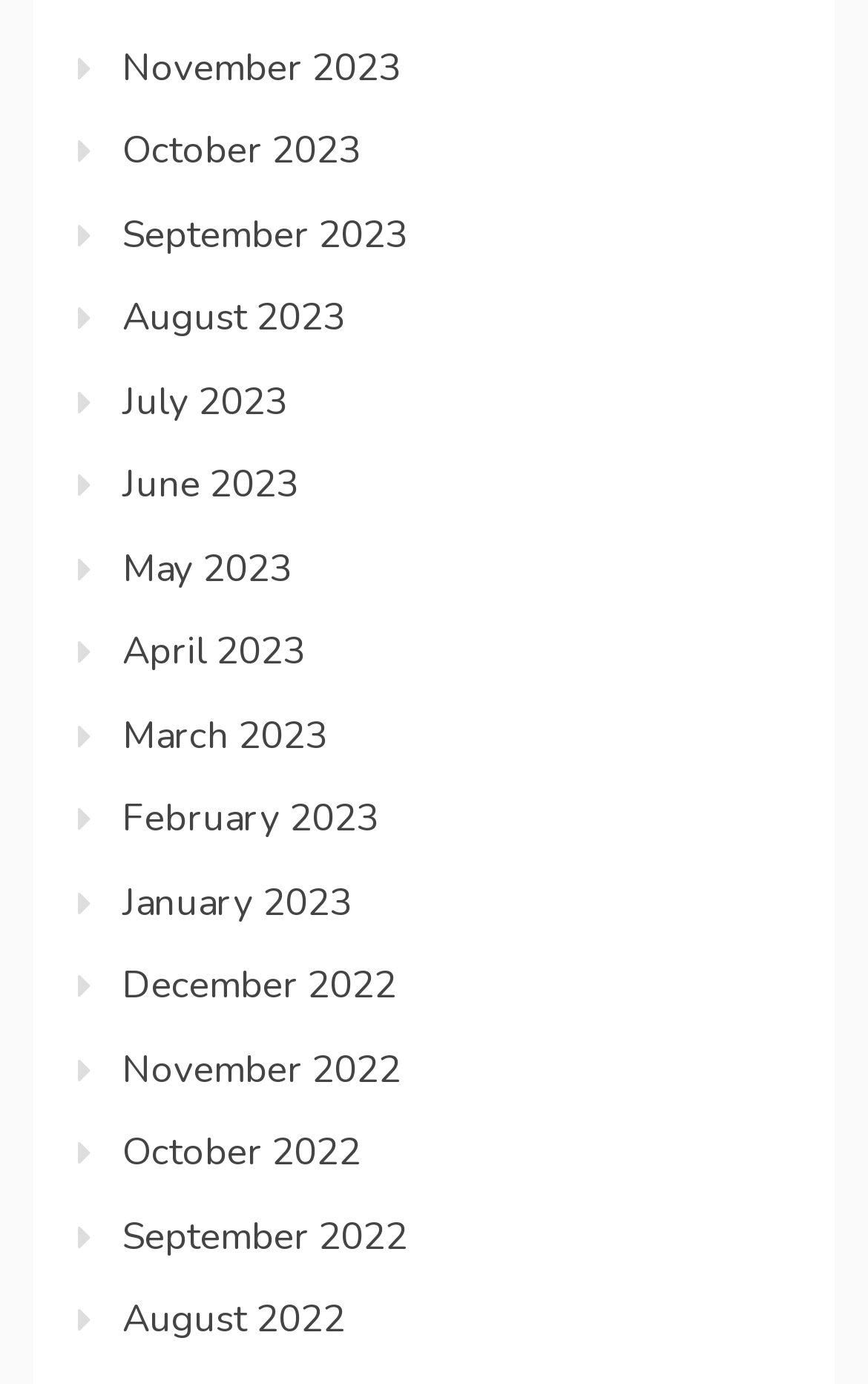Are the months listed in chronological order?
Please ensure your answer is as detailed and informative as possible.

I examined the list of links and found that the months are listed in reverse chronological order, with the most recent month, November 2023, at the top and the earliest month, August 2022, at the bottom.